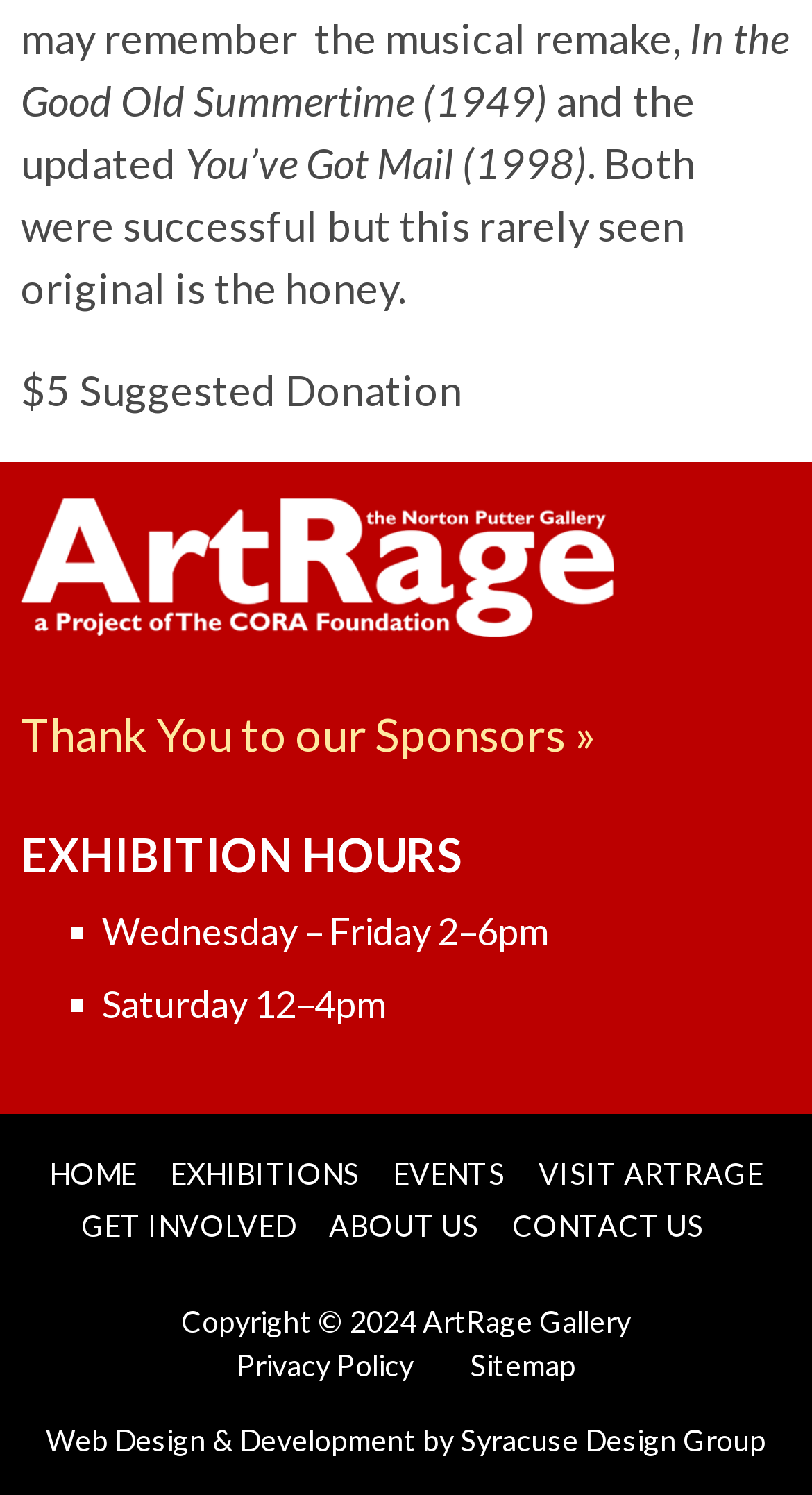What is the name of the gallery?
Please provide a comprehensive and detailed answer to the question.

The name of the gallery is mentioned in the StaticText element with the text 'Copyright © 2024 ArtRage Gallery' located at the bottom of the webpage, with bounding box coordinates [0.223, 0.871, 0.777, 0.895].